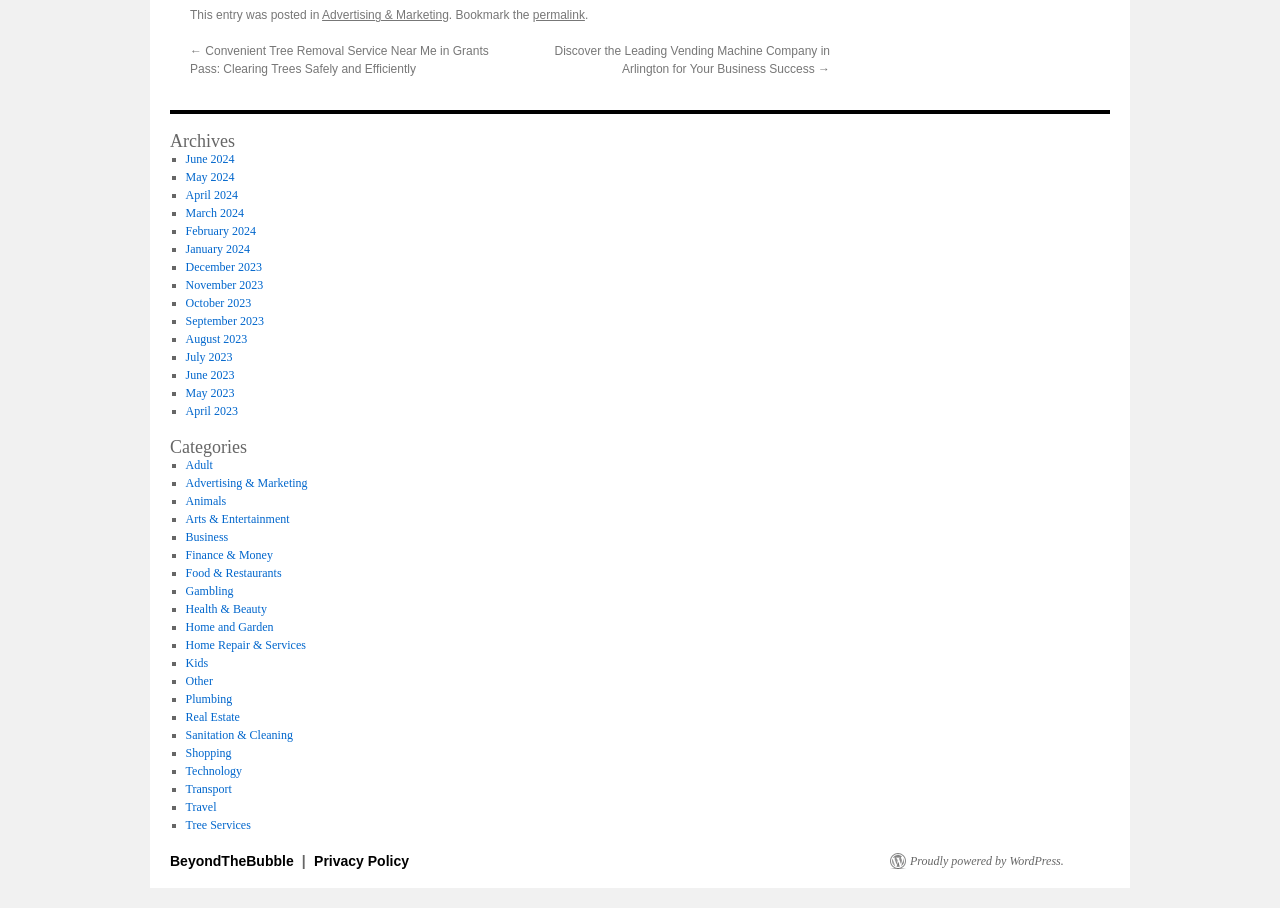How many months are listed in the Archives section?
Refer to the image and give a detailed response to the question.

The Archives section lists the months from June 2024 to June 2023, which are 12 months in total.